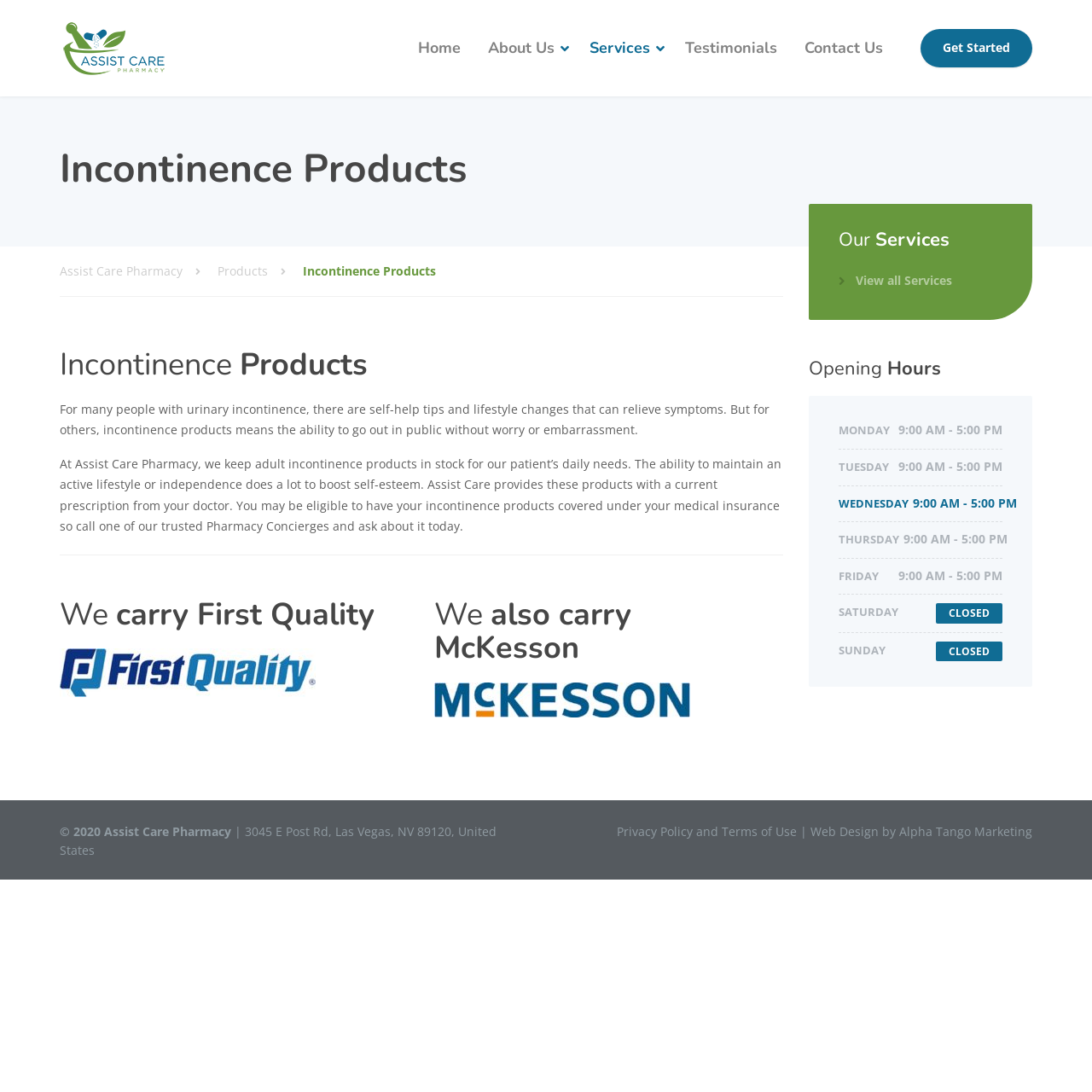Kindly determine the bounding box coordinates for the area that needs to be clicked to execute this instruction: "Get Started".

[0.843, 0.026, 0.945, 0.062]